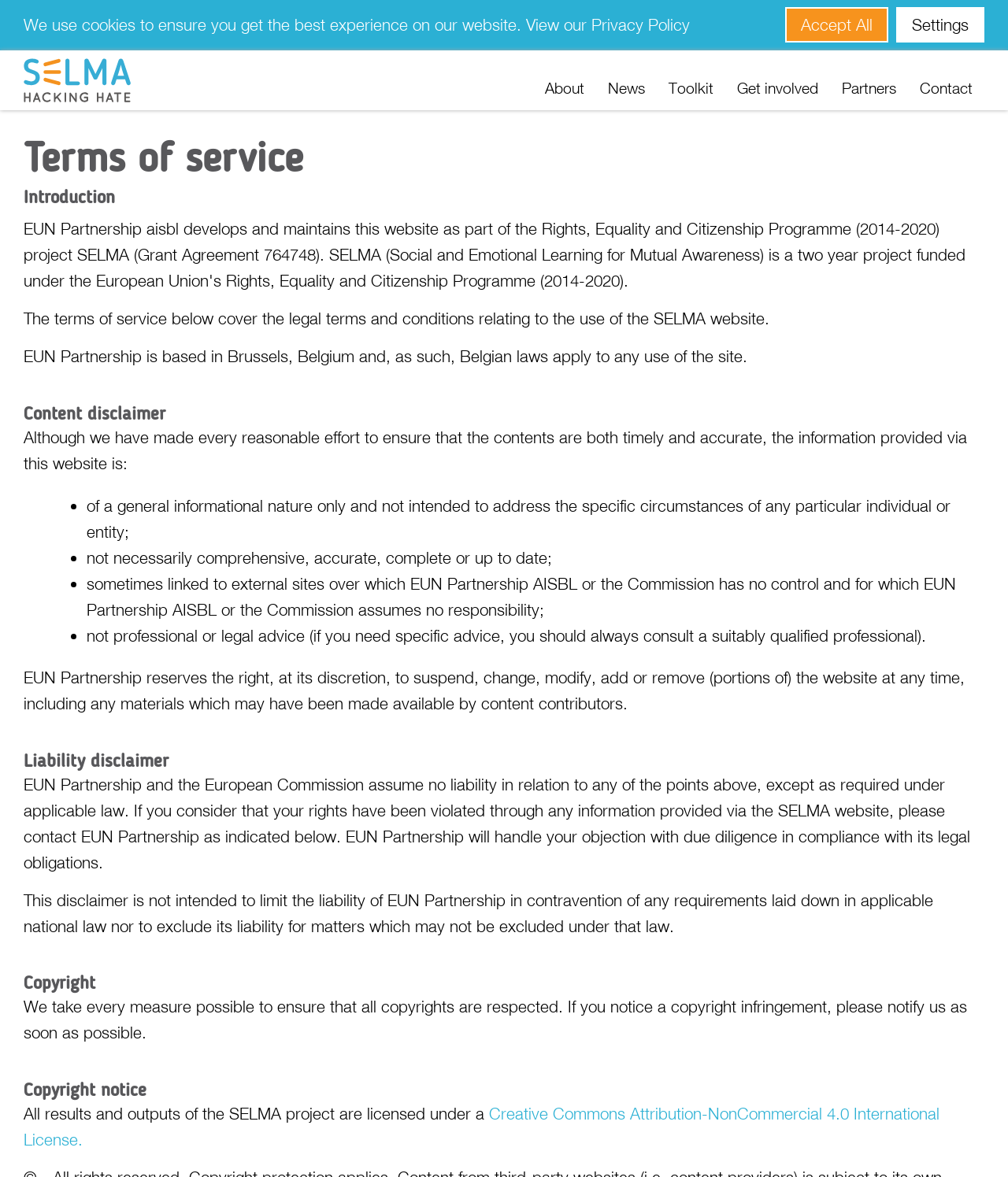What is the disclaimer related to the content provided on the SELMA website?
Please use the image to deliver a detailed and complete answer.

The webpage mentions that the information provided on the website is 'not professional or legal advice (if you need specific advice, you should always consult a suitably qualified professional)', which indicates that the content on the website should not be considered as professional or legal advice.